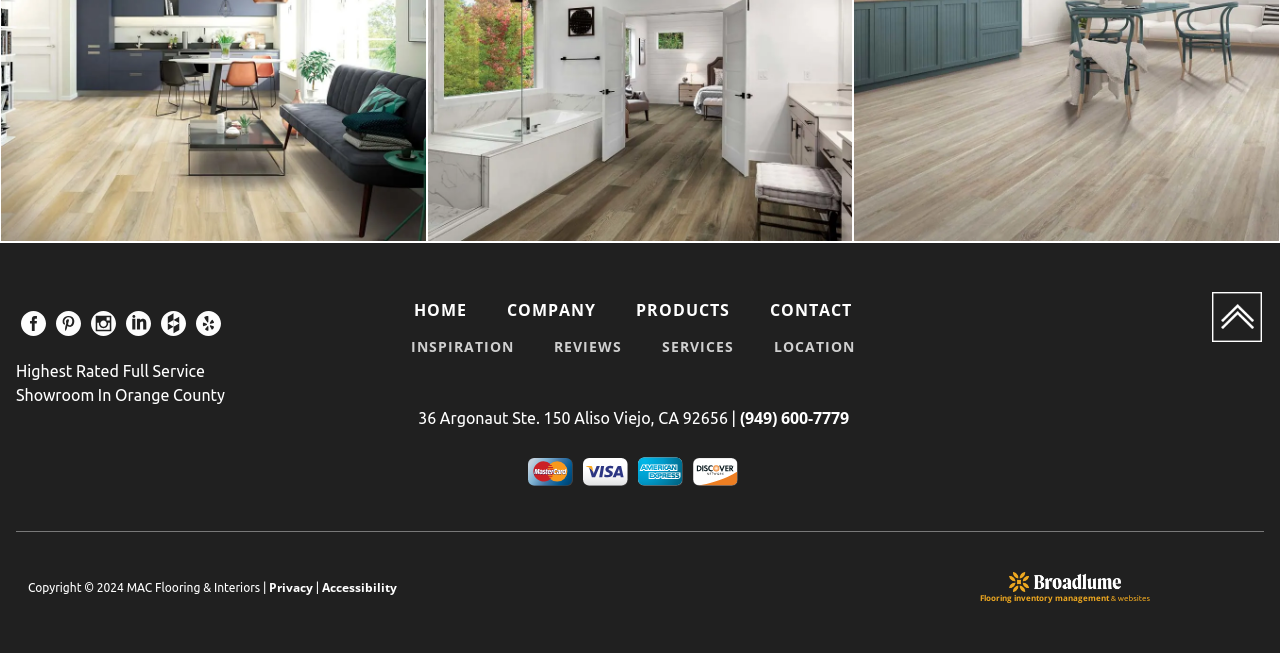What is the phone number?
Answer the question with a thorough and detailed explanation.

I found the phone number by looking at the link element with the bounding box coordinates [0.578, 0.606, 0.663, 0.641], which contains the phone number '(949) 600-7779'.